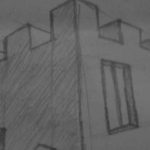Provide a one-word or short-phrase response to the question:
What is the shape of the window frame?

Smooth lines